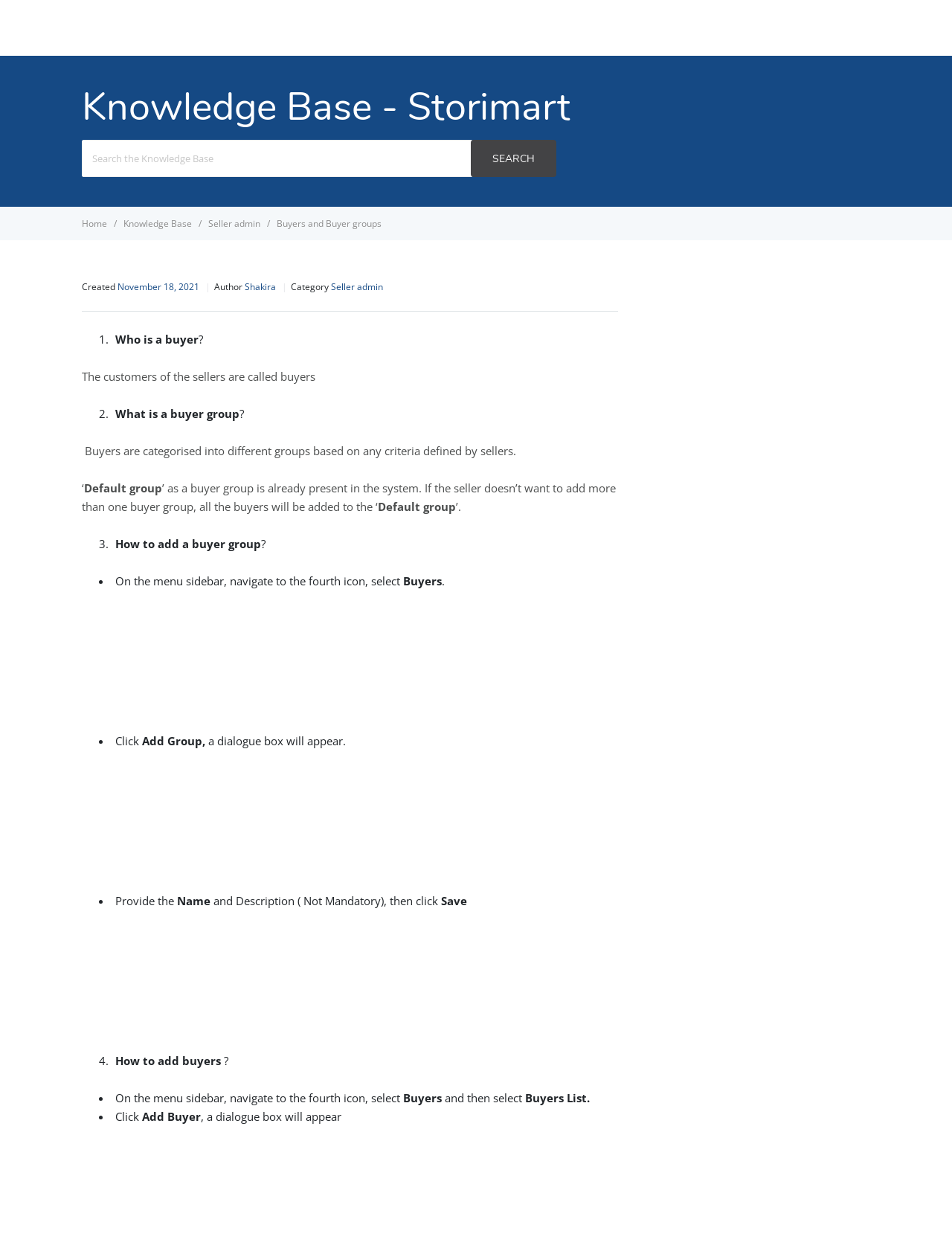Please determine the bounding box coordinates of the clickable area required to carry out the following instruction: "Search the Knowledge Base". The coordinates must be four float numbers between 0 and 1, represented as [left, top, right, bottom].

[0.086, 0.112, 0.496, 0.141]